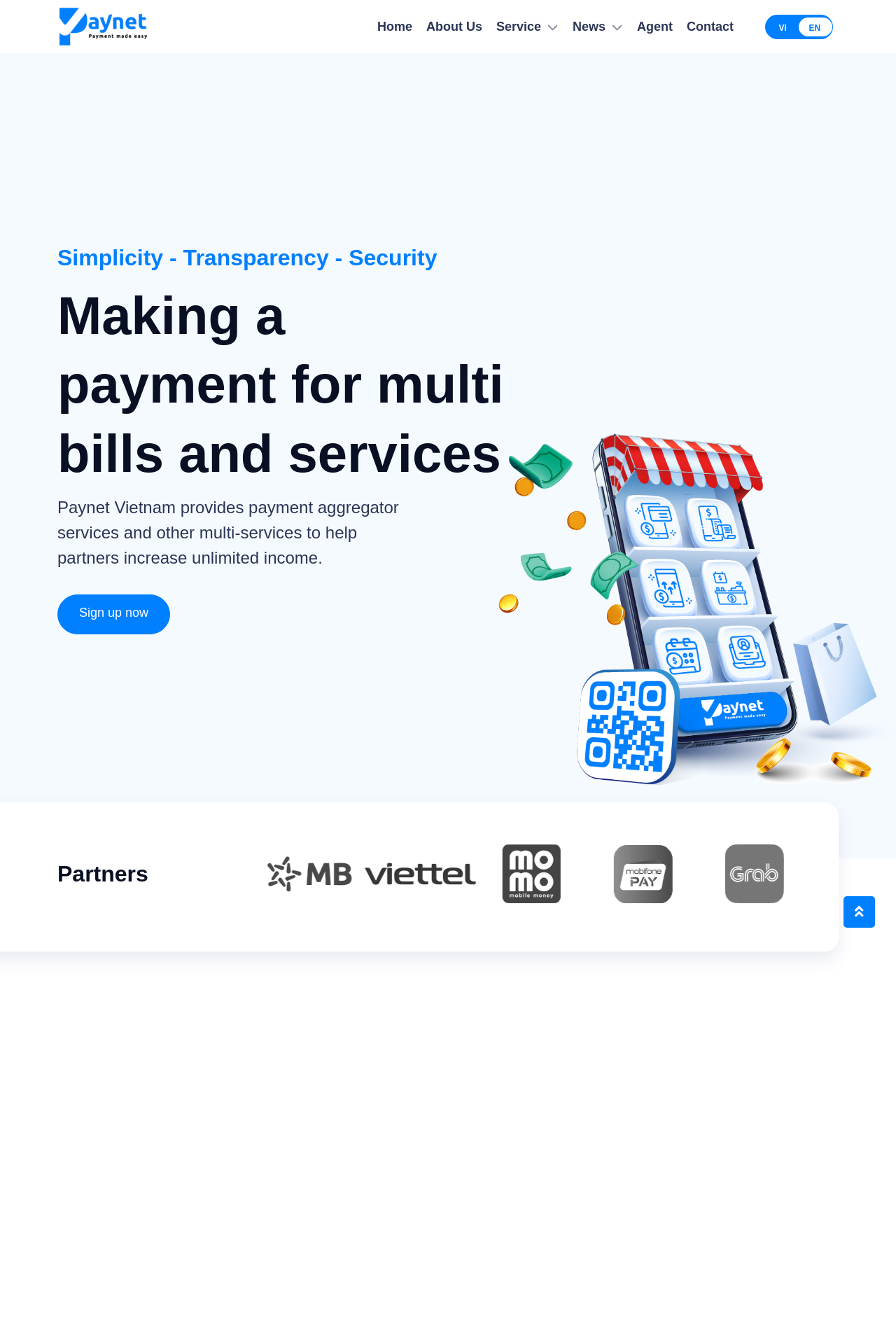Describe the webpage meticulously, covering all significant aspects.

The webpage is titled "Home" and appears to be the homepage of Paynetvn. At the top left corner, there is a logo image with a link labeled "logo". To the right of the logo, there is a navigation menu consisting of six links: "Home", "About Us", "Service", "News", "Agent", and "Contact". These links are aligned horizontally and are positioned near the top of the page.

Below the navigation menu, there is a heading that reads "Simplicity - Transparency - Security". This is followed by another heading that describes the service provided by Paynet Vietnam, which is "Making a payment for multi bills and services". 

A paragraph of text explains that Paynet Vietnam provides payment aggregator services and other multi-services to help partners increase unlimited income. Below this text, there is a call-to-action link labeled "Sign up now".

Further down the page, there is a heading labeled "Partners", which is accompanied by five images of partner companies: Viettel, Momo, MobiFone Pay, Grab, and Zalo Pay. These images are aligned horizontally and are positioned near the bottom of the page.

At the top right corner, there are two static text elements labeled "VI" and "EN", which likely represent language options. There is also a small icon link labeled "\uf102" positioned near the top right corner.